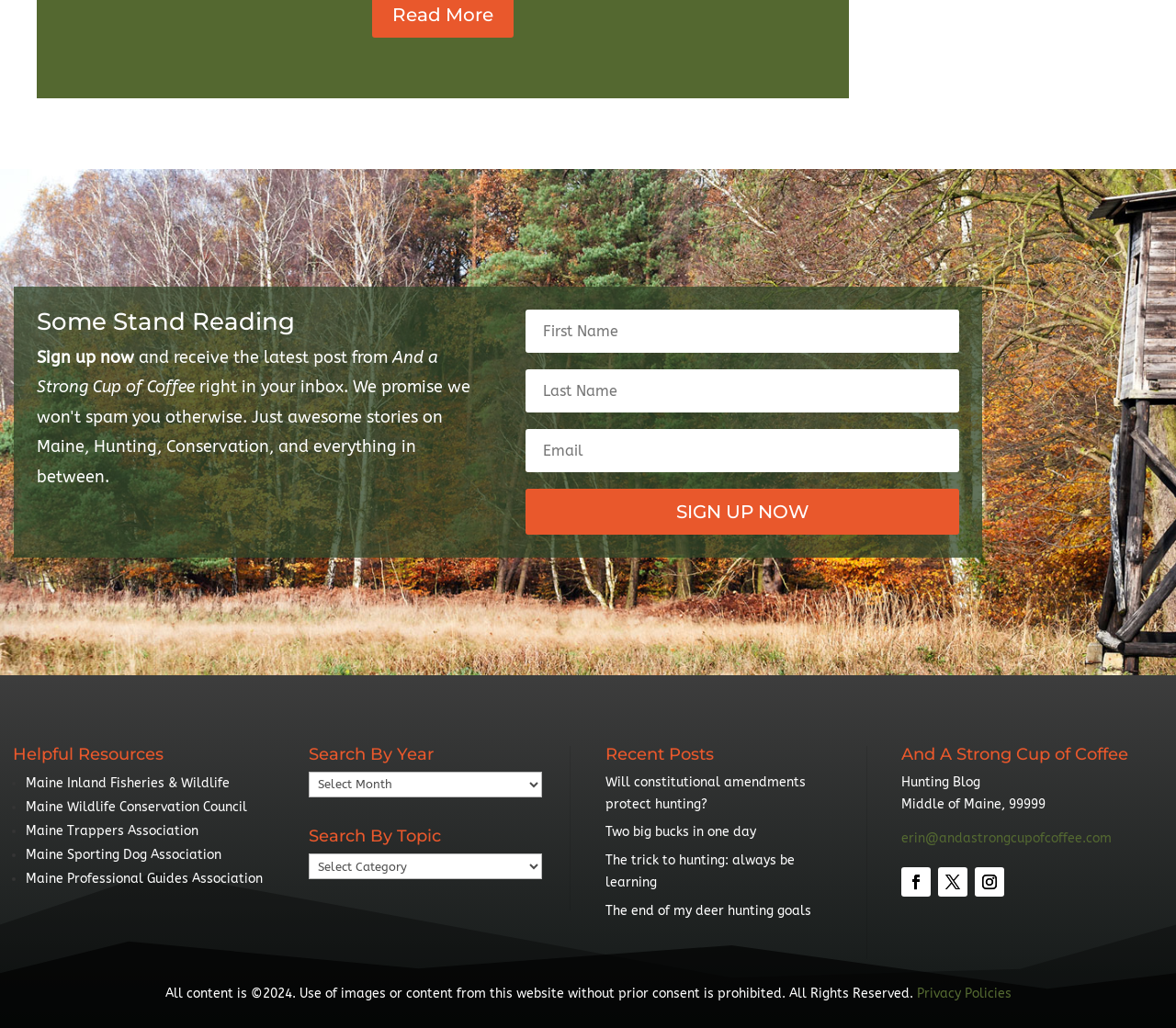What is the topic of the blog posts listed?
Look at the screenshot and give a one-word or phrase answer.

Hunting